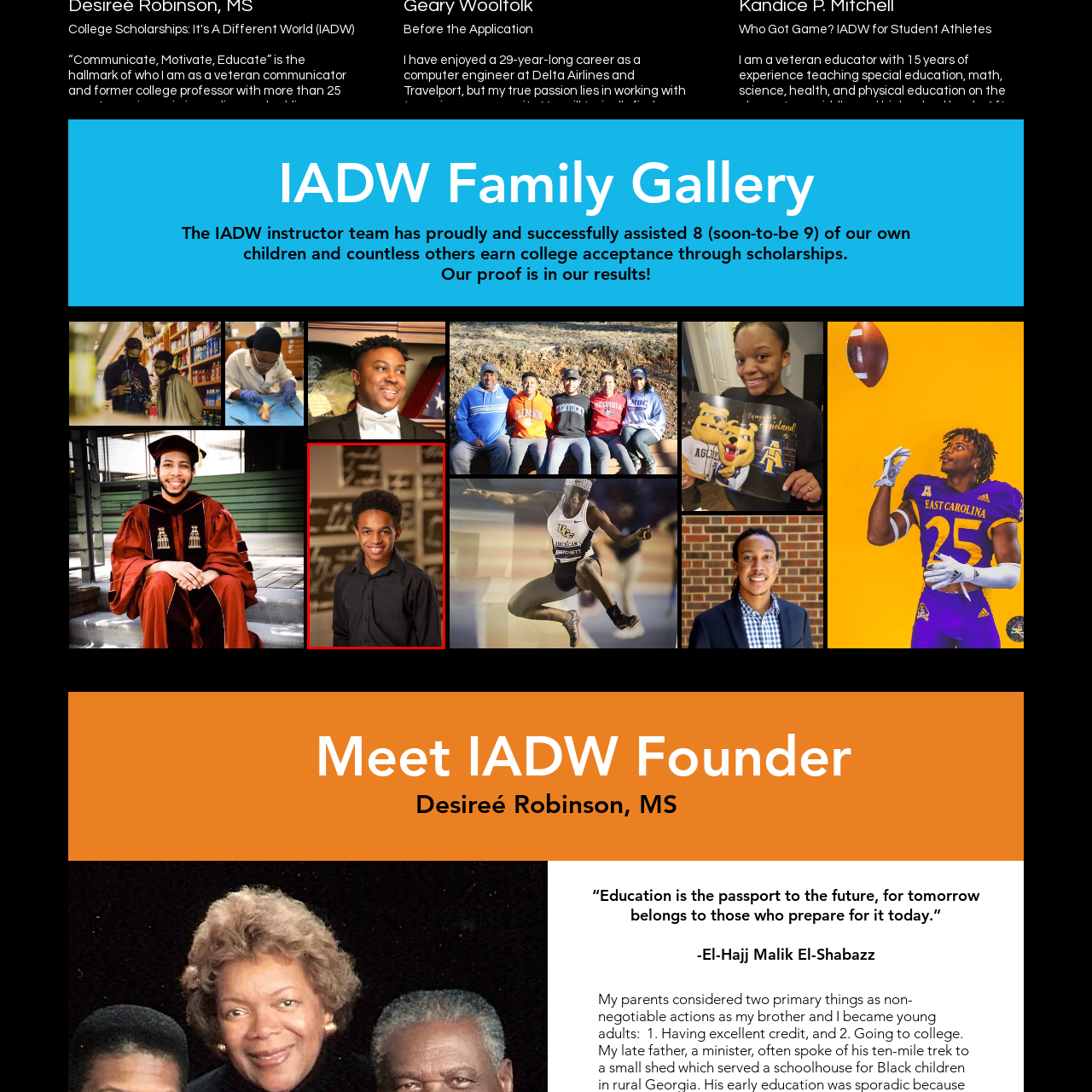What is the name of the student in the image? Inspect the image encased in the red bounding box and answer using only one word or a brief phrase.

Aaron Woolfolk